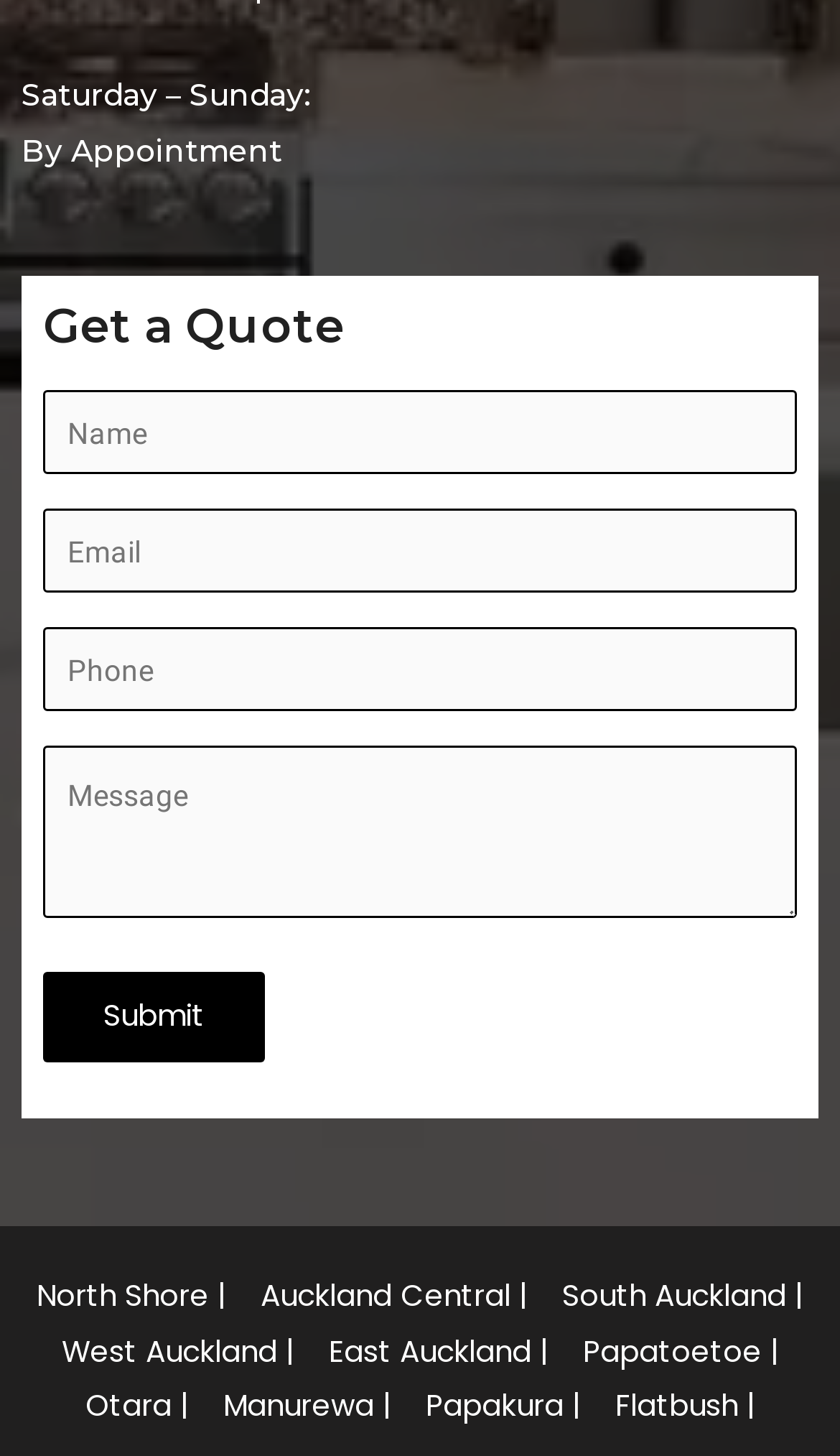Find and specify the bounding box coordinates that correspond to the clickable region for the instruction: "Get a quote".

[0.051, 0.204, 0.949, 0.246]